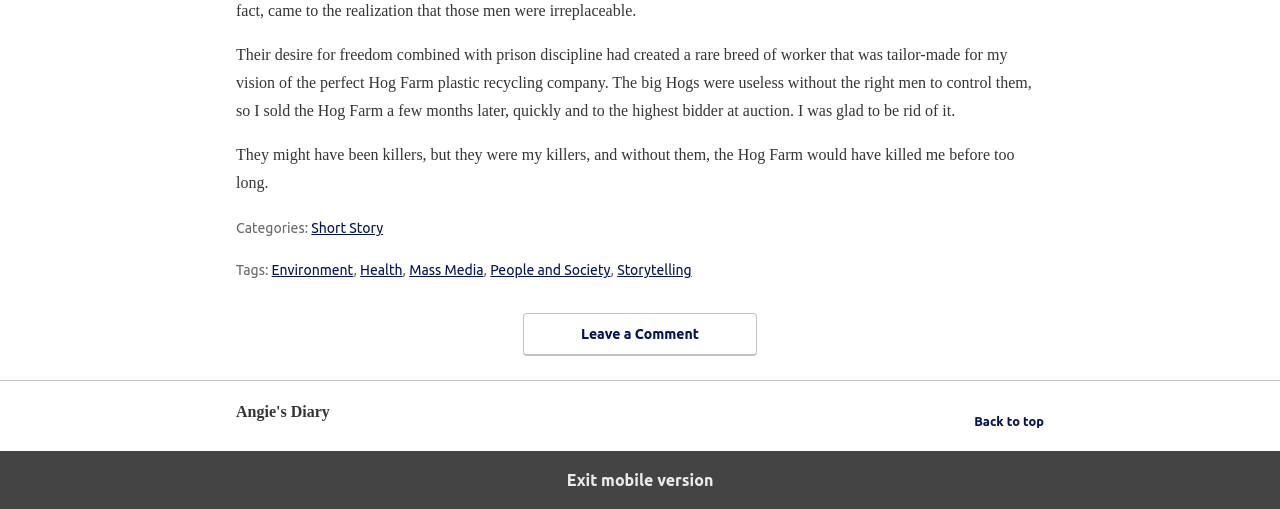Please look at the image and answer the question with a detailed explanation: What is the category of the story?

I determined the answer by looking at the footer section of the webpage, where it lists 'Categories:' followed by a link 'Short Story', indicating that the story belongs to this category.